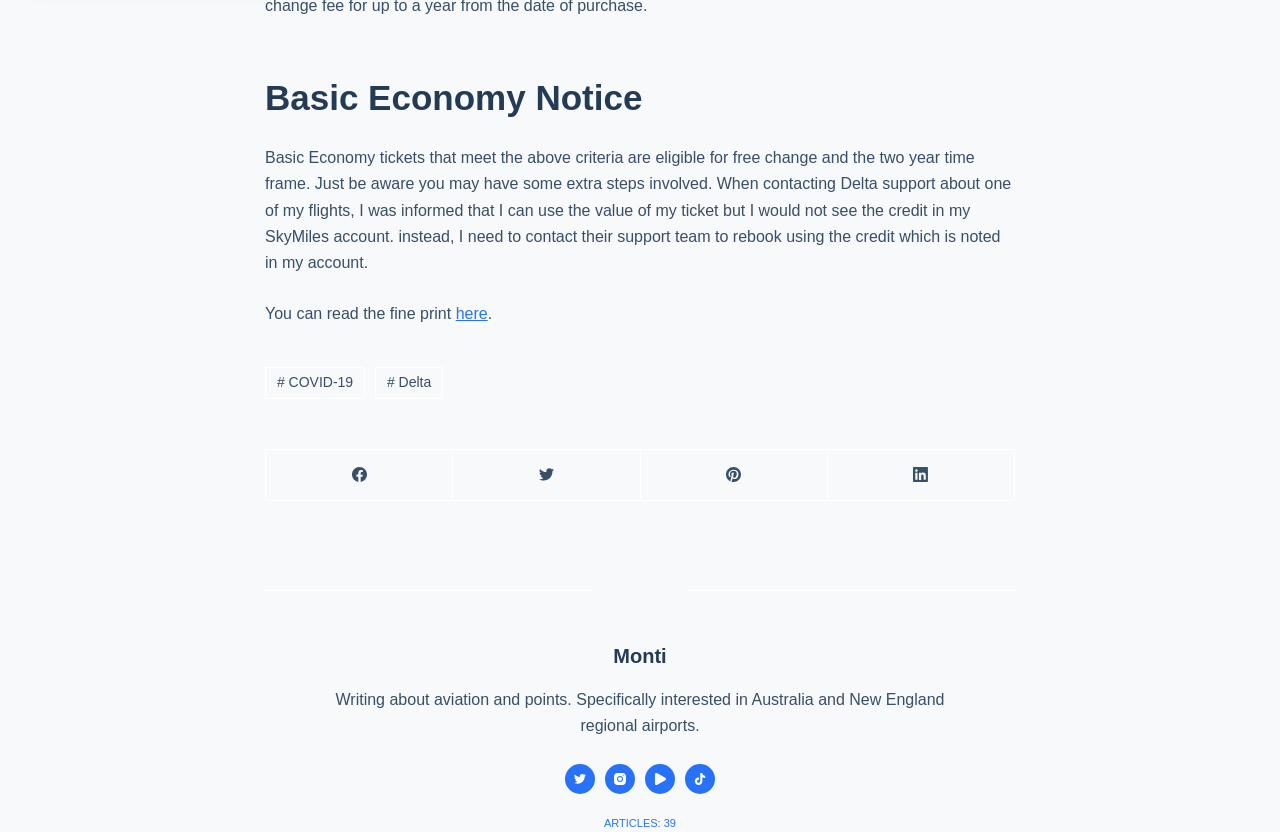What is the topic of the notice?
Examine the webpage screenshot and provide an in-depth answer to the question.

The topic of the notice is 'Basic Economy' as indicated by the heading 'Basic Economy Notice' at the top of the webpage.